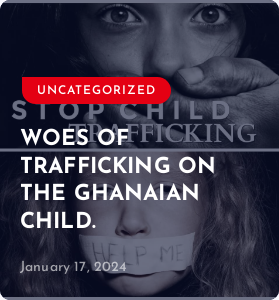Provide your answer in one word or a succinct phrase for the question: 
What is the specific focus of the campaign?

Ghanaian child